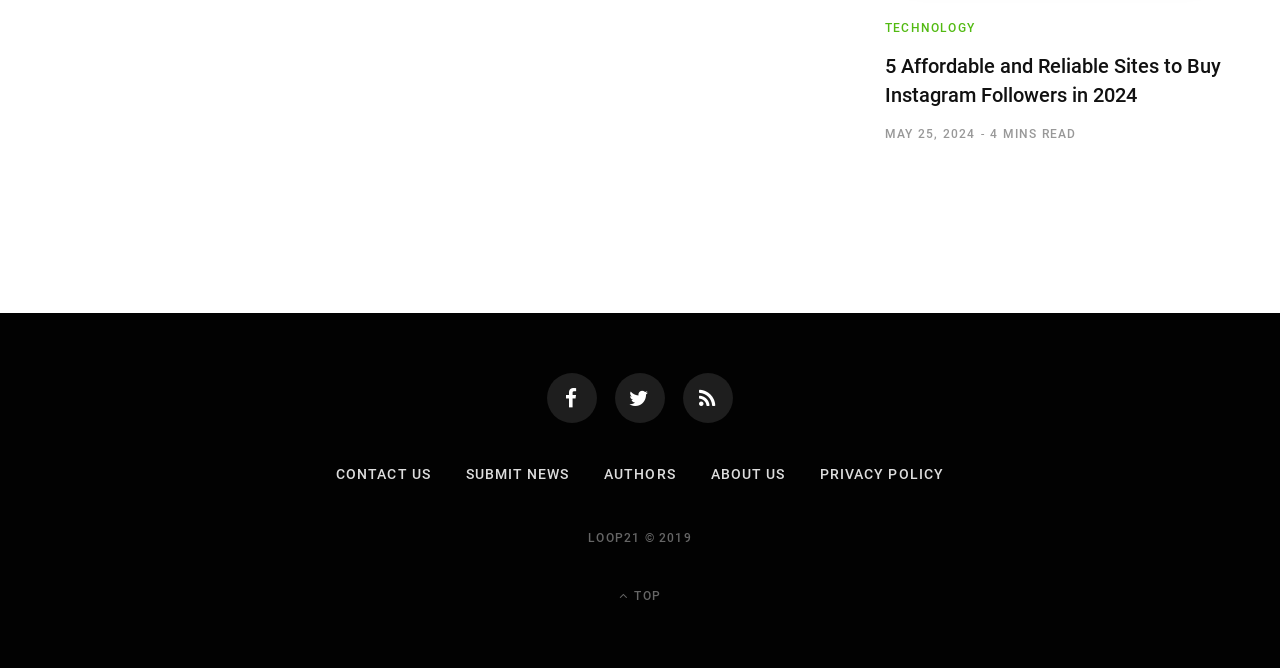Kindly determine the bounding box coordinates of the area that needs to be clicked to fulfill this instruction: "Contact us".

[0.263, 0.698, 0.337, 0.722]